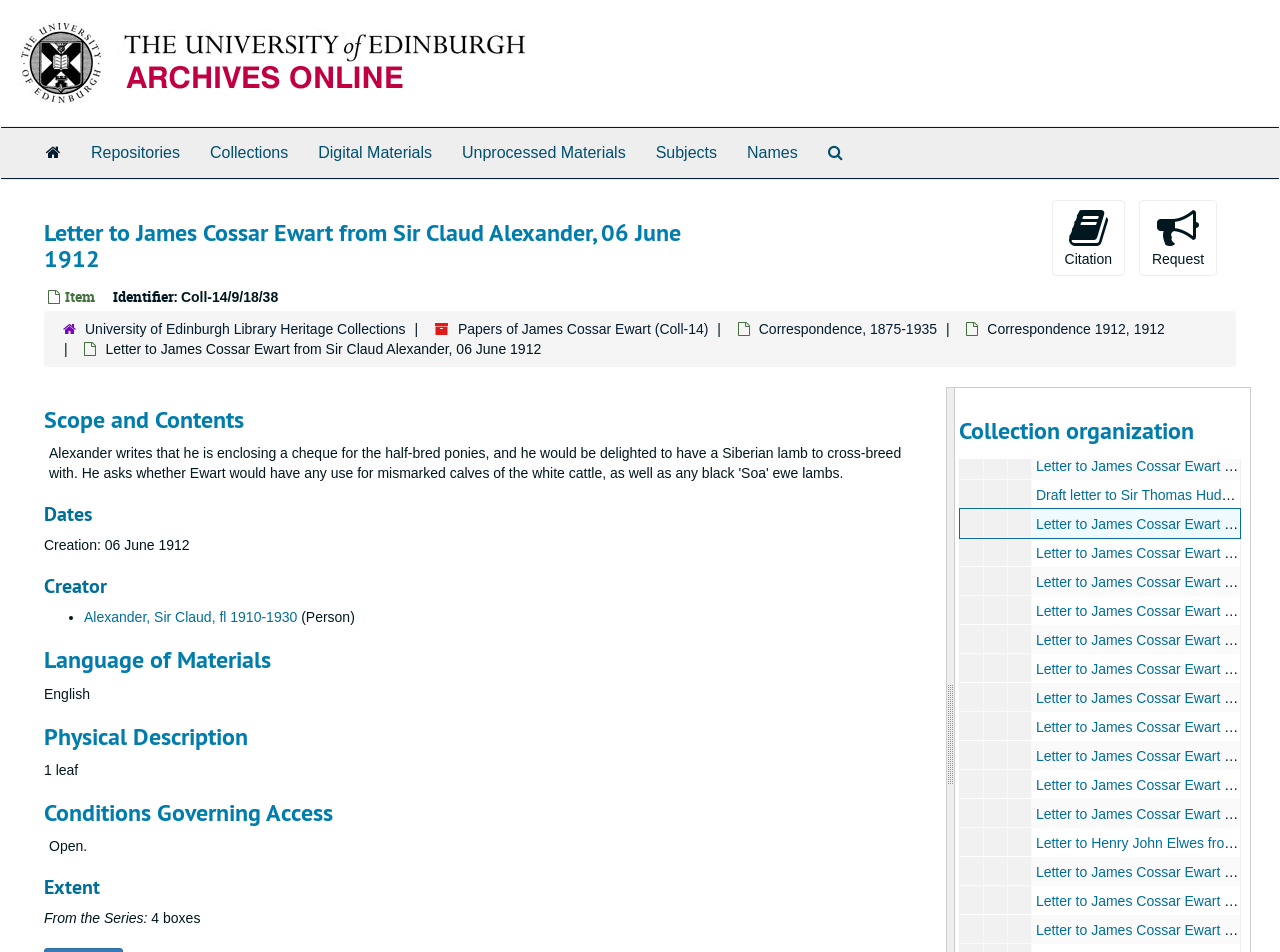Please determine the bounding box of the UI element that matches this description: Alexander, Sir Claud, fl 1910-1930. The coordinates should be given as (top-left x, top-left y, bottom-right x, bottom-right y), with all values between 0 and 1.

[0.066, 0.64, 0.232, 0.657]